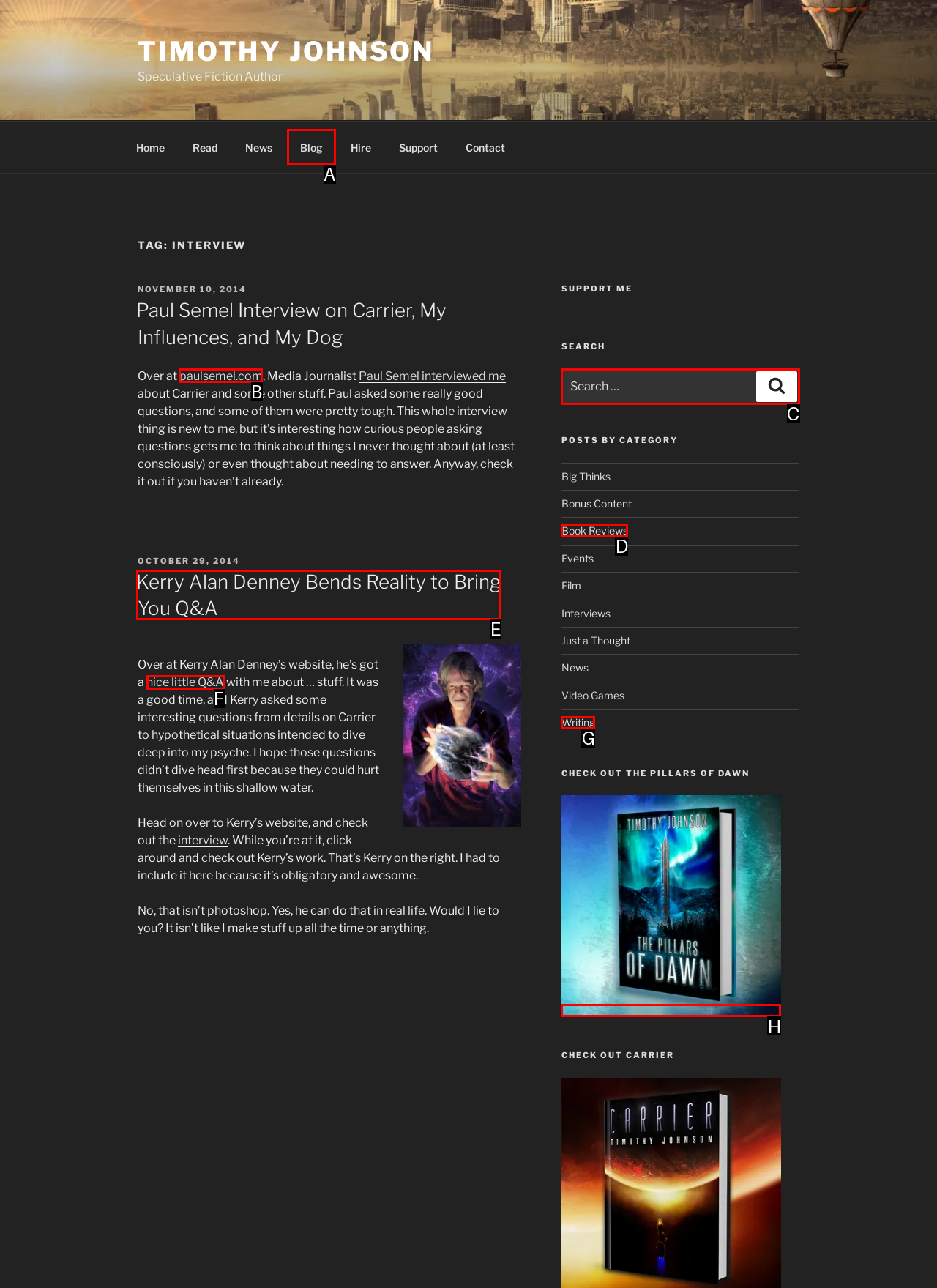Which choice should you pick to execute the task: Read the interview on Paul Semel's website
Respond with the letter associated with the correct option only.

B